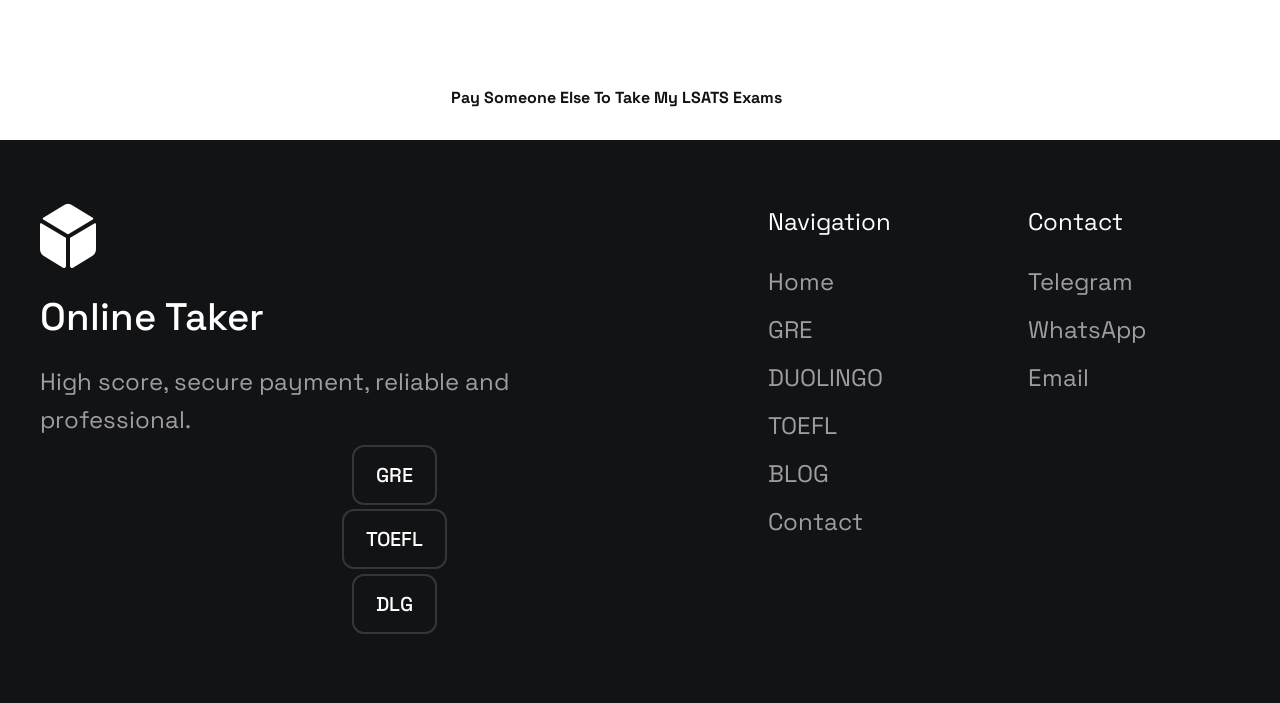Provide a thorough and detailed response to the question by examining the image: 
What is the main purpose of this website?

Based on the heading 'Pay Someone Else To Take My LSATS Exams' and the presence of links to different exams like GRE, TOEFL, and DUOLINGO, it can be inferred that the main purpose of this website is to provide a service where someone else takes online exams on behalf of the user.